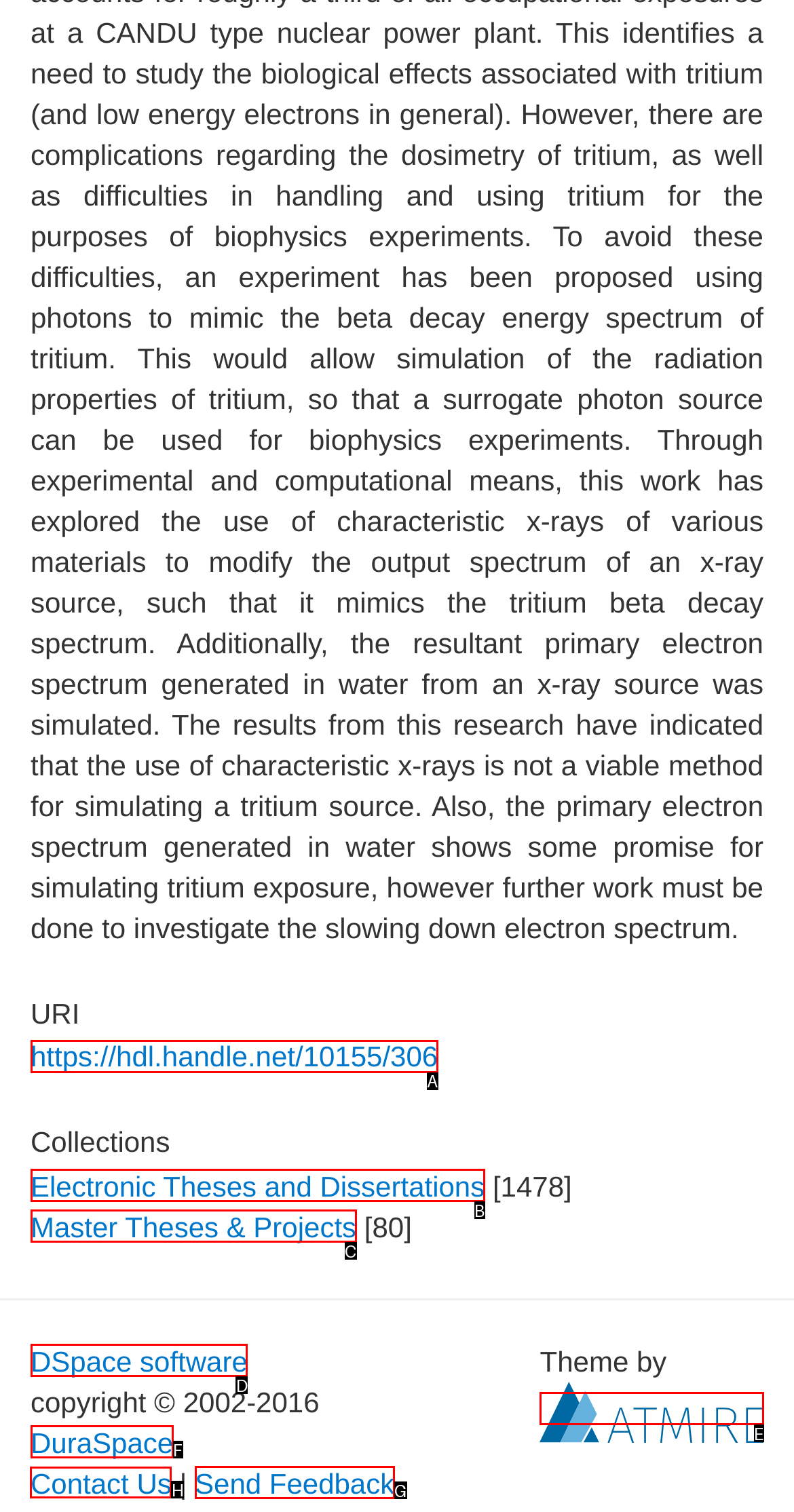Identify which lettered option completes the task: Contact Us. Provide the letter of the correct choice.

H